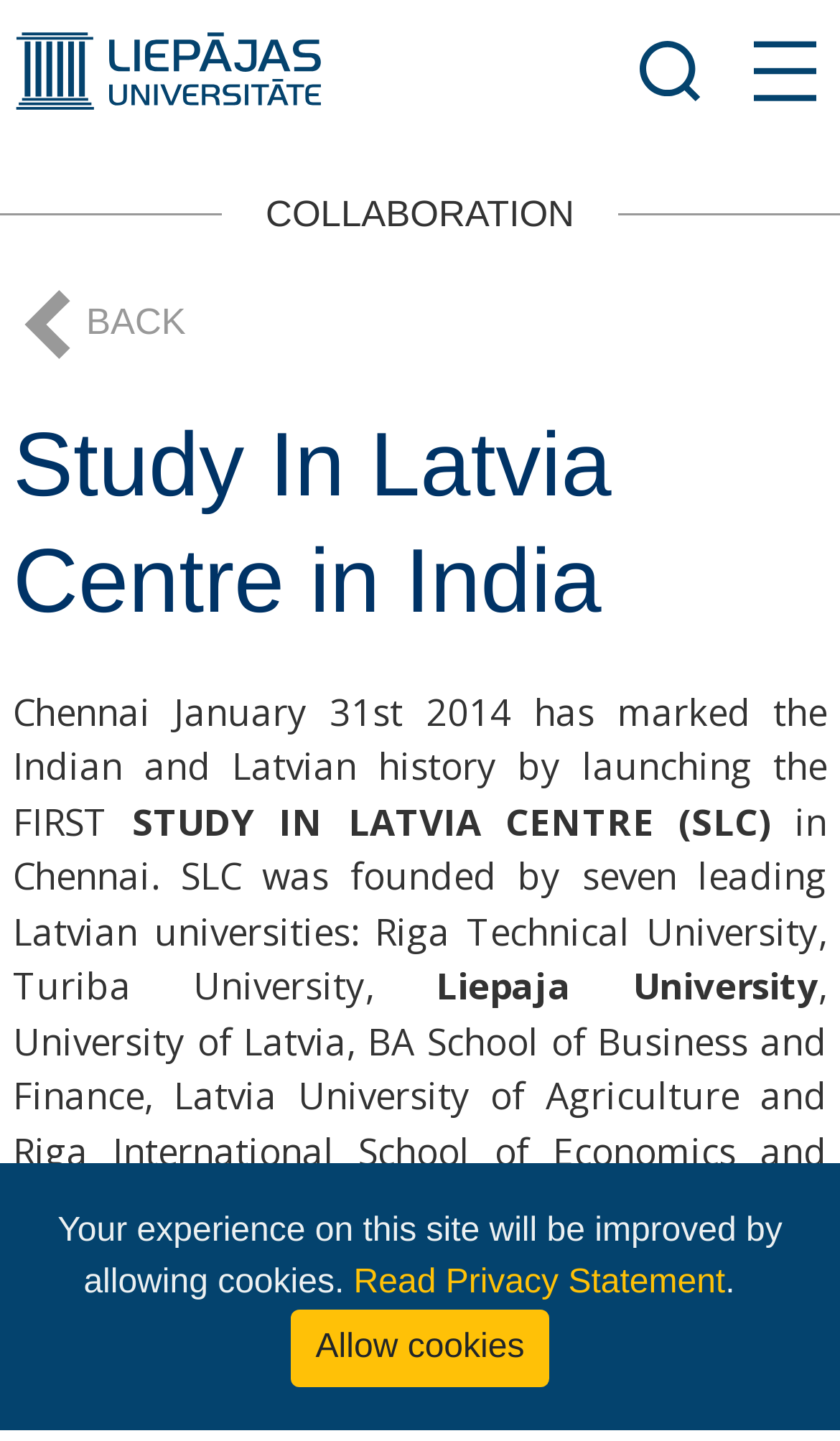What is the name of the university mentioned twice?
Look at the webpage screenshot and answer the question with a detailed explanation.

After examining the webpage content, it is observed that 'Liepaja University' is mentioned twice, once as a link at the top and again in the paragraph under the heading 'Study In Latvia Centre in India'.